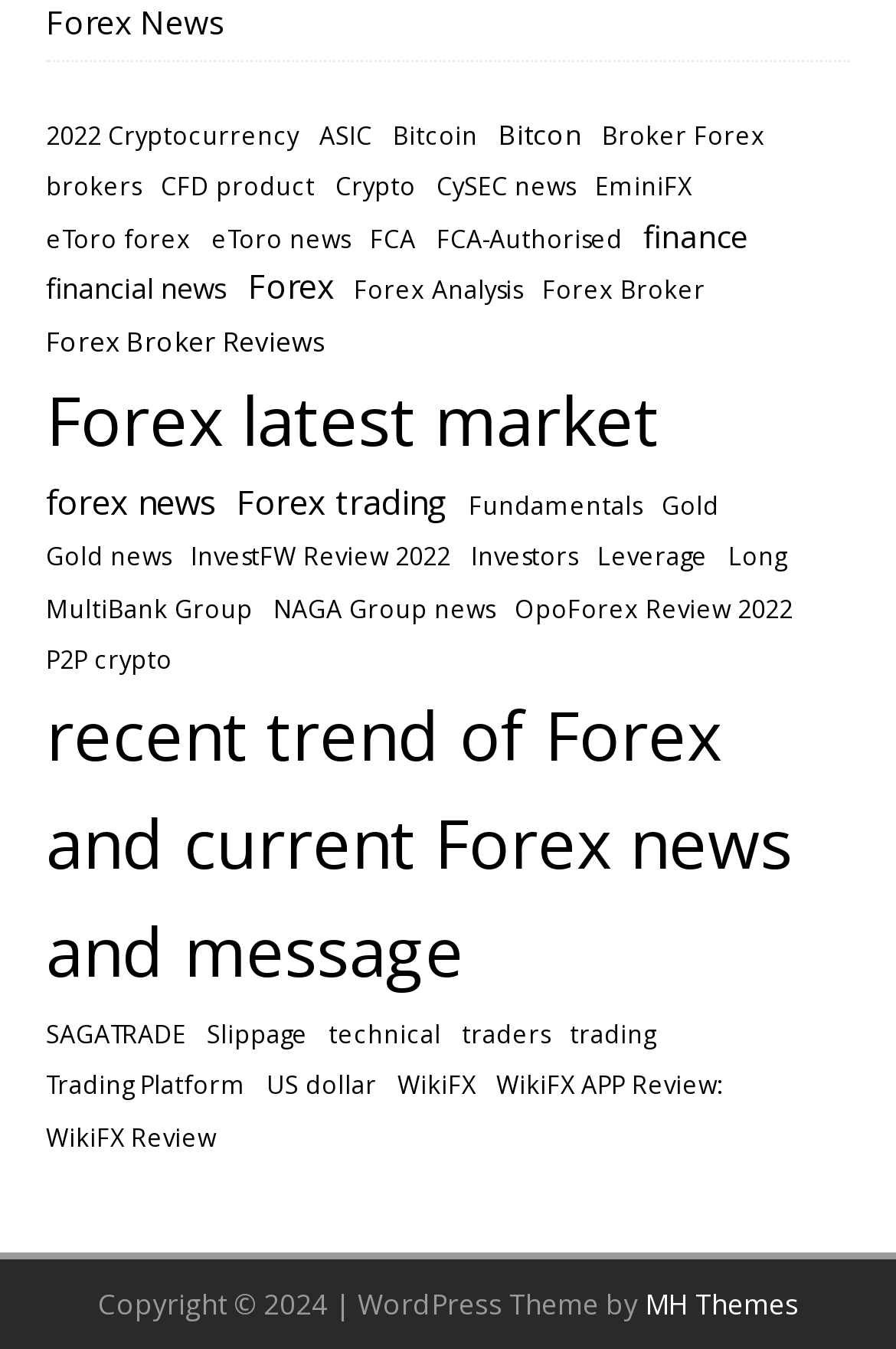Please specify the bounding box coordinates of the element that should be clicked to execute the given instruction: 'Click on 2022 Cryptocurrency'. Ensure the coordinates are four float numbers between 0 and 1, expressed as [left, top, right, bottom].

[0.051, 0.087, 0.333, 0.116]